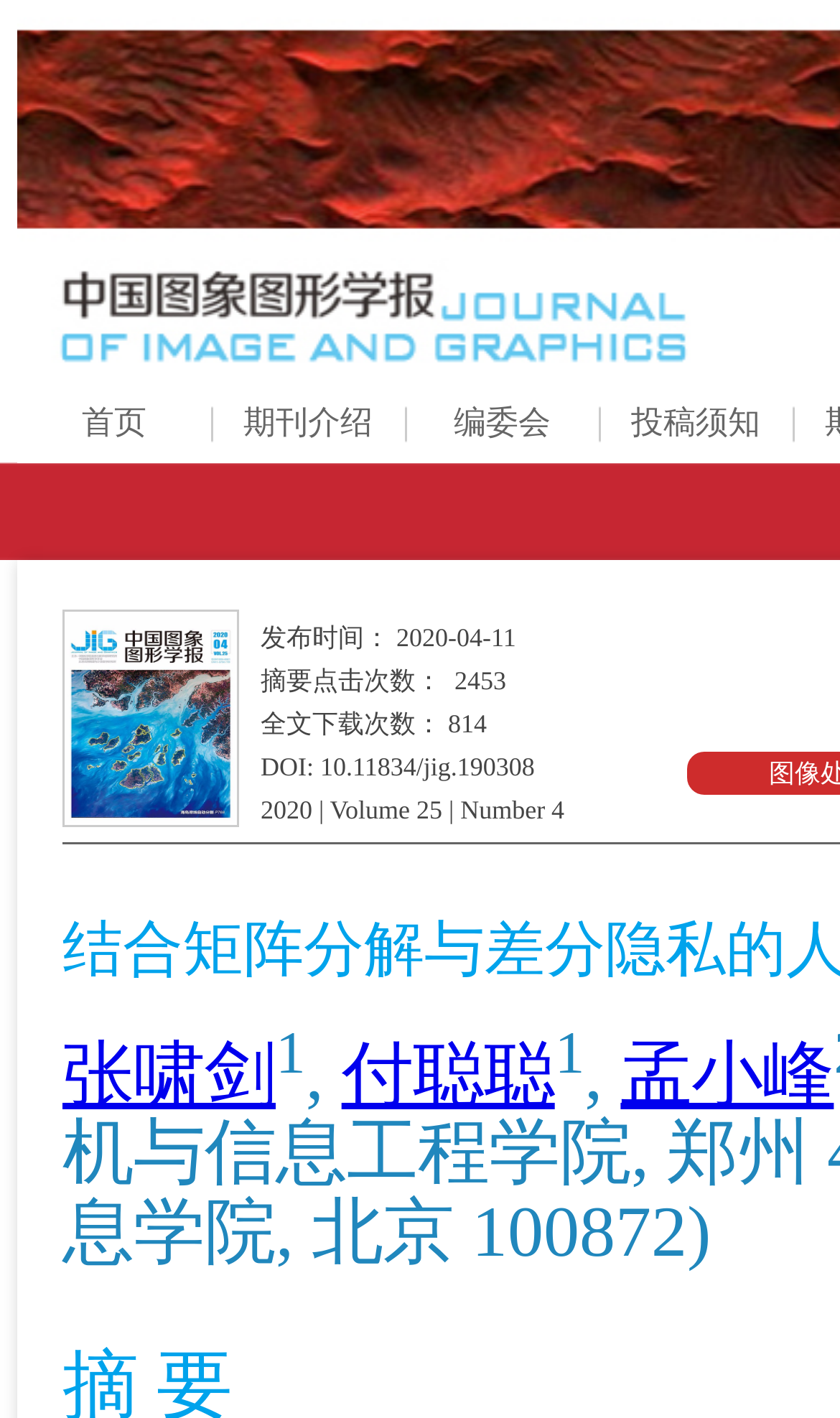What is the first menu item?
Give a one-word or short-phrase answer derived from the screenshot.

首页